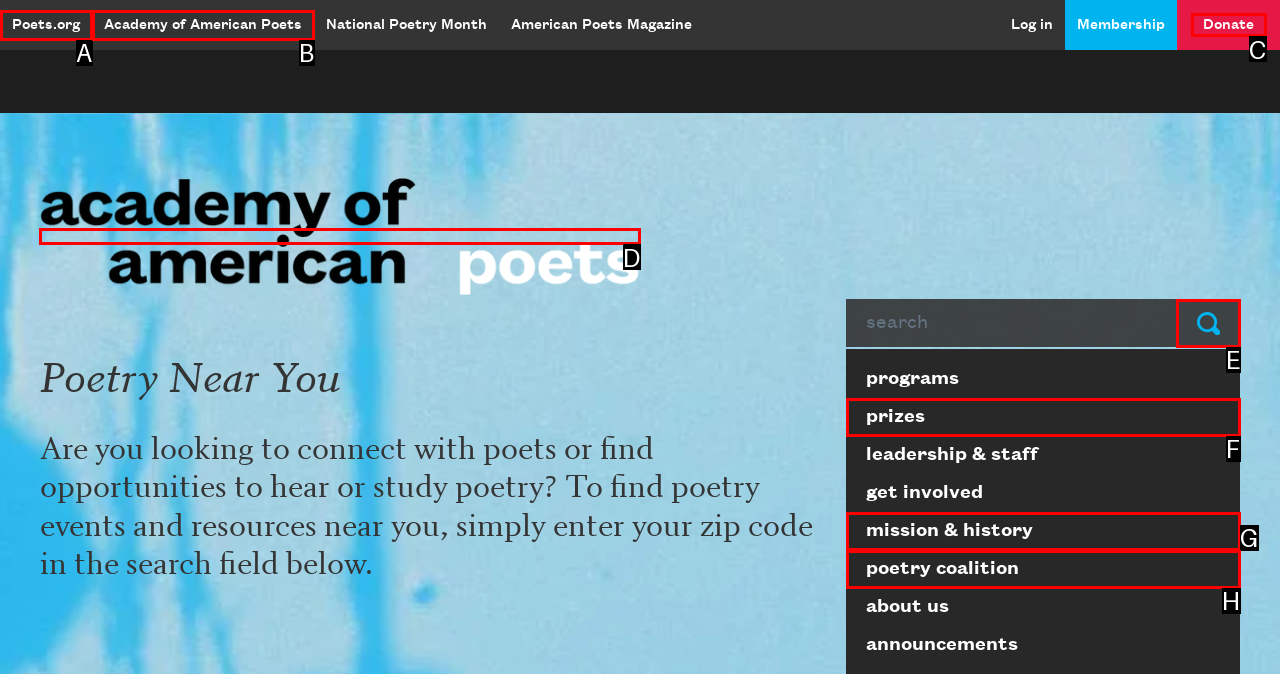Which option should I select to accomplish the task: Learn about the Academy of American Poets? Respond with the corresponding letter from the given choices.

D